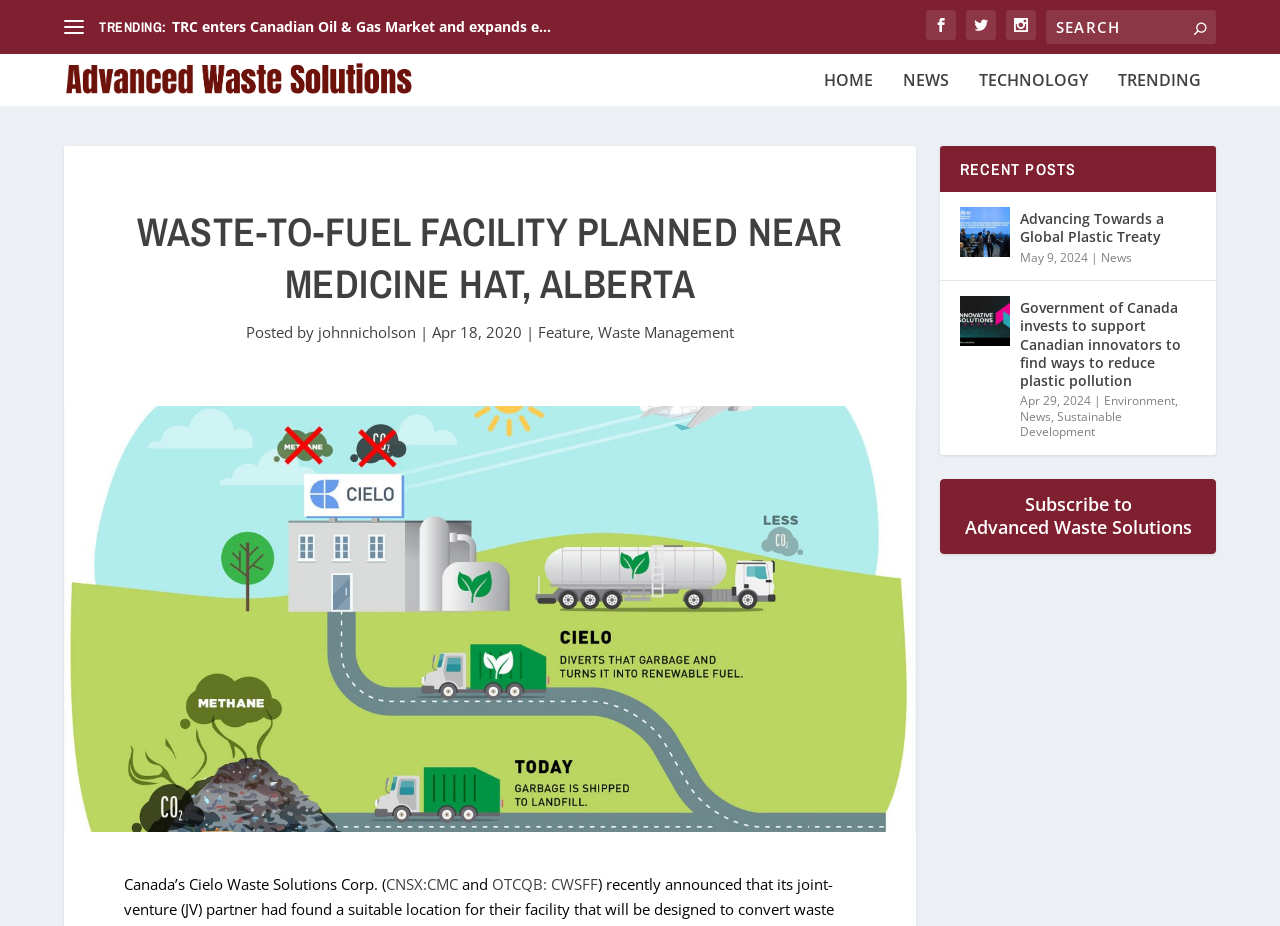What is the date of the article?
Offer a detailed and exhaustive answer to the question.

The answer can be found in the article metadata, where it is mentioned that the article was posted on 'Apr 18, 2020'.